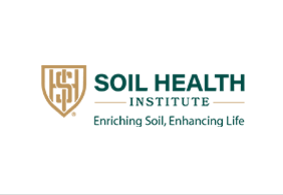Give a thorough explanation of the image.

This image features the logo of the Soil Health Institute, prominently displaying the organization's name in bold, green letters. Below the name, the tagline "Enriching Soil, Enhancing Life" emphasizes the Institute's mission to improve soil health and promote sustainable agricultural practices. The logo is enclosed within a stylized shield, symbolizing strength and protection, further reinforcing the Institute's commitment to environmental stewardship and soil conservation. The clean design and professional aesthetics reflect the Institute's focus on scientific research and practical solutions for enhancing soil vitality and agricultural productivity.